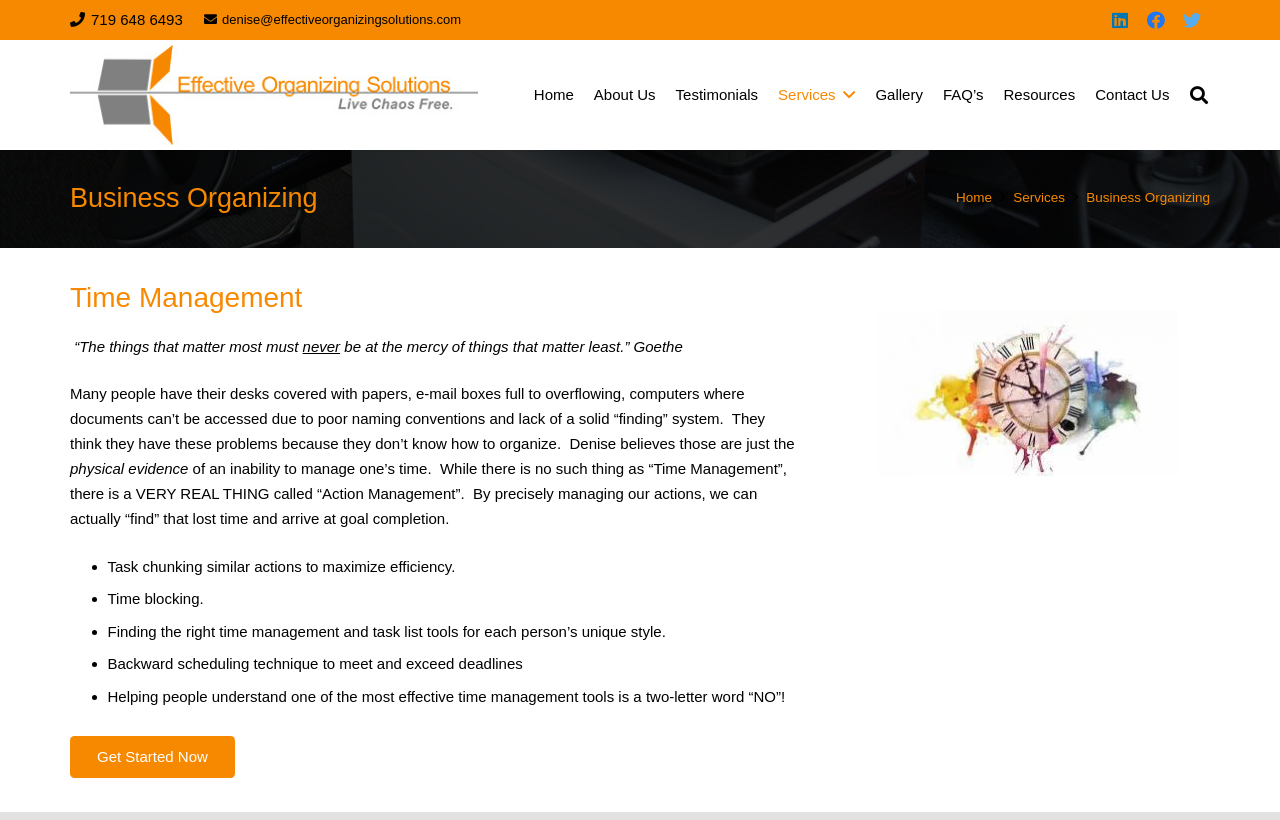Please provide the bounding box coordinates for the element that needs to be clicked to perform the instruction: "Click the LinkedIn link". The coordinates must consist of four float numbers between 0 and 1, formatted as [left, top, right, bottom].

[0.861, 0.002, 0.889, 0.046]